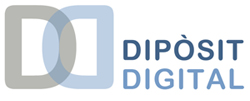Please answer the following question using a single word or phrase: 
What is the purpose of the digital repository?

Preserving and providing access to digital resources